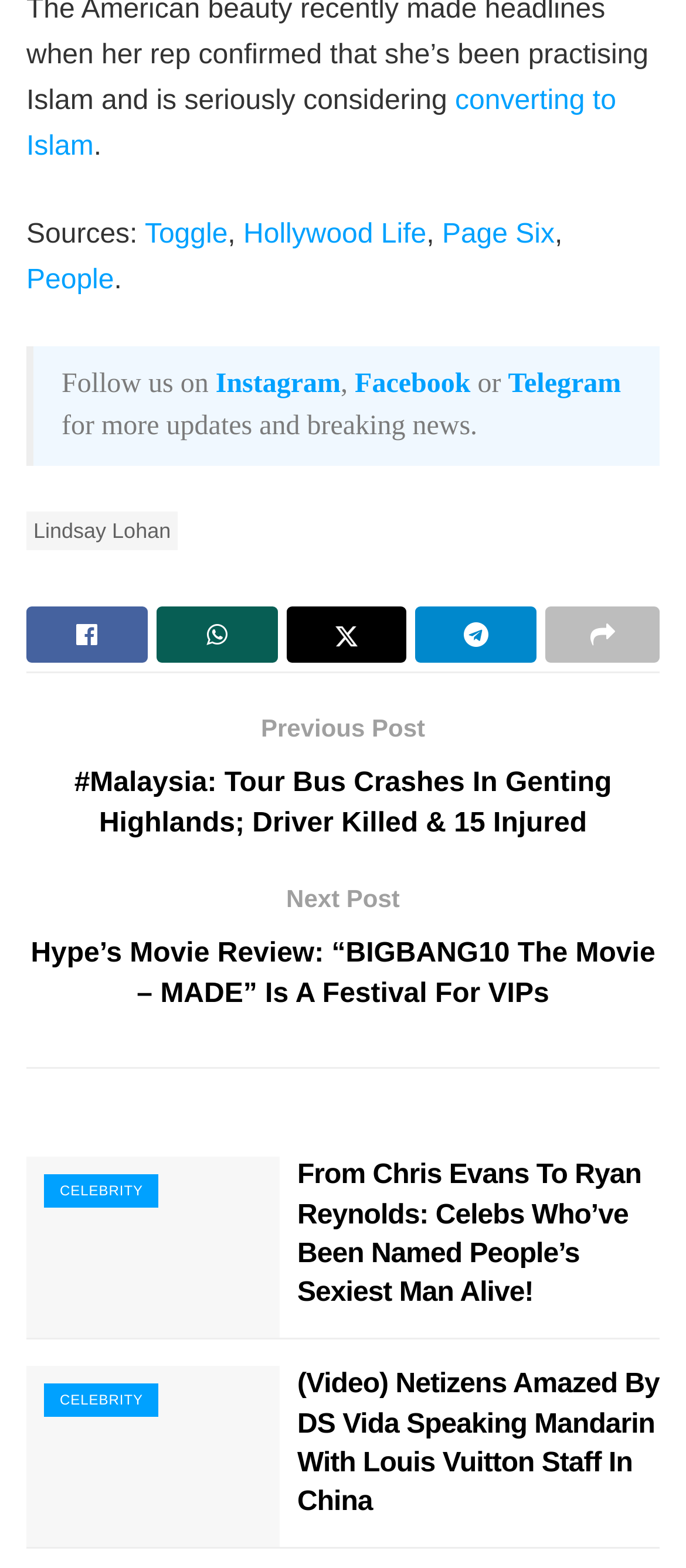Answer this question using a single word or a brief phrase:
What is the language spoken by DS Vida in a video?

Mandarin